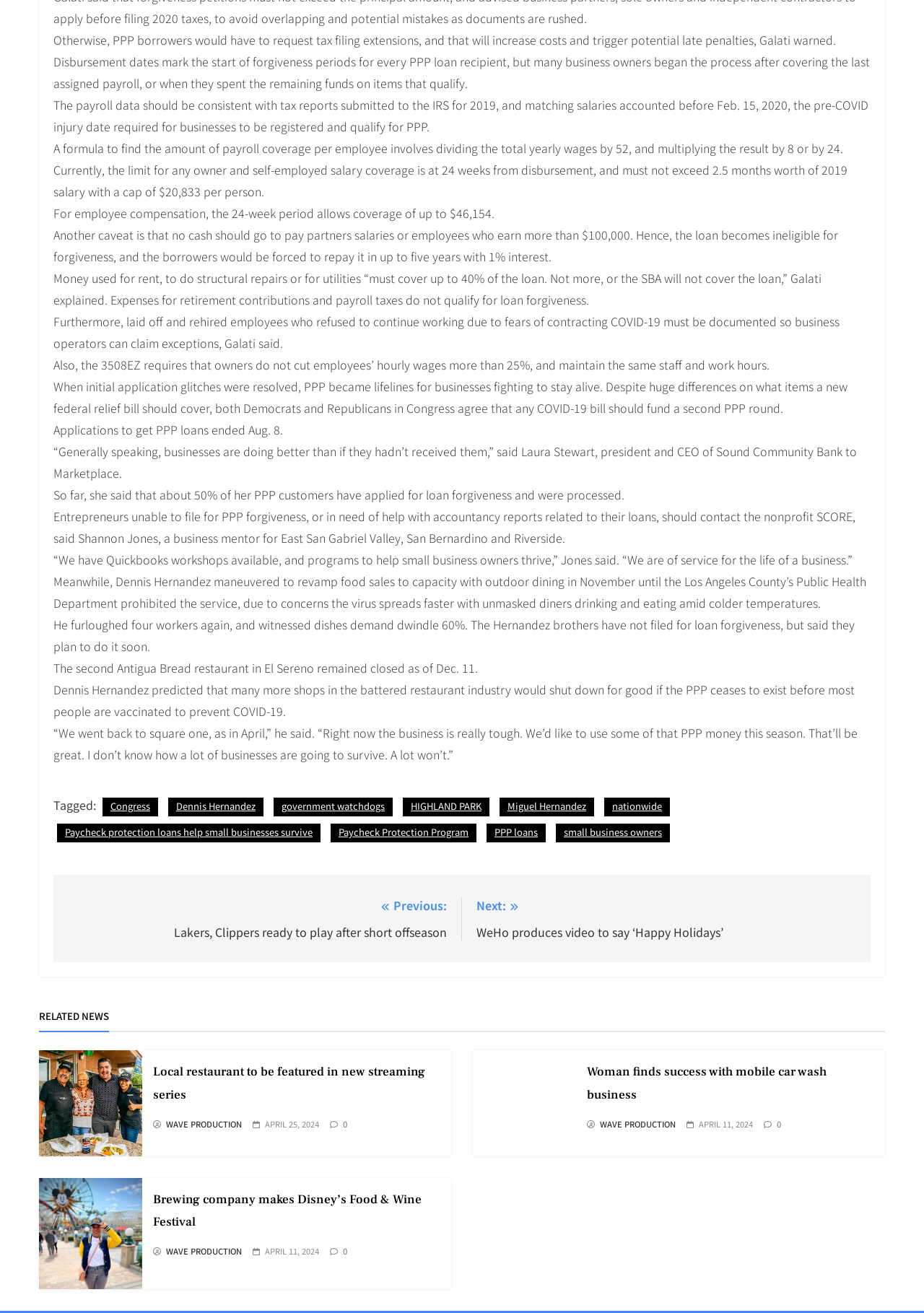What is the current status of the second Antigua Bread restaurant?
Answer briefly with a single word or phrase based on the image.

Remained closed